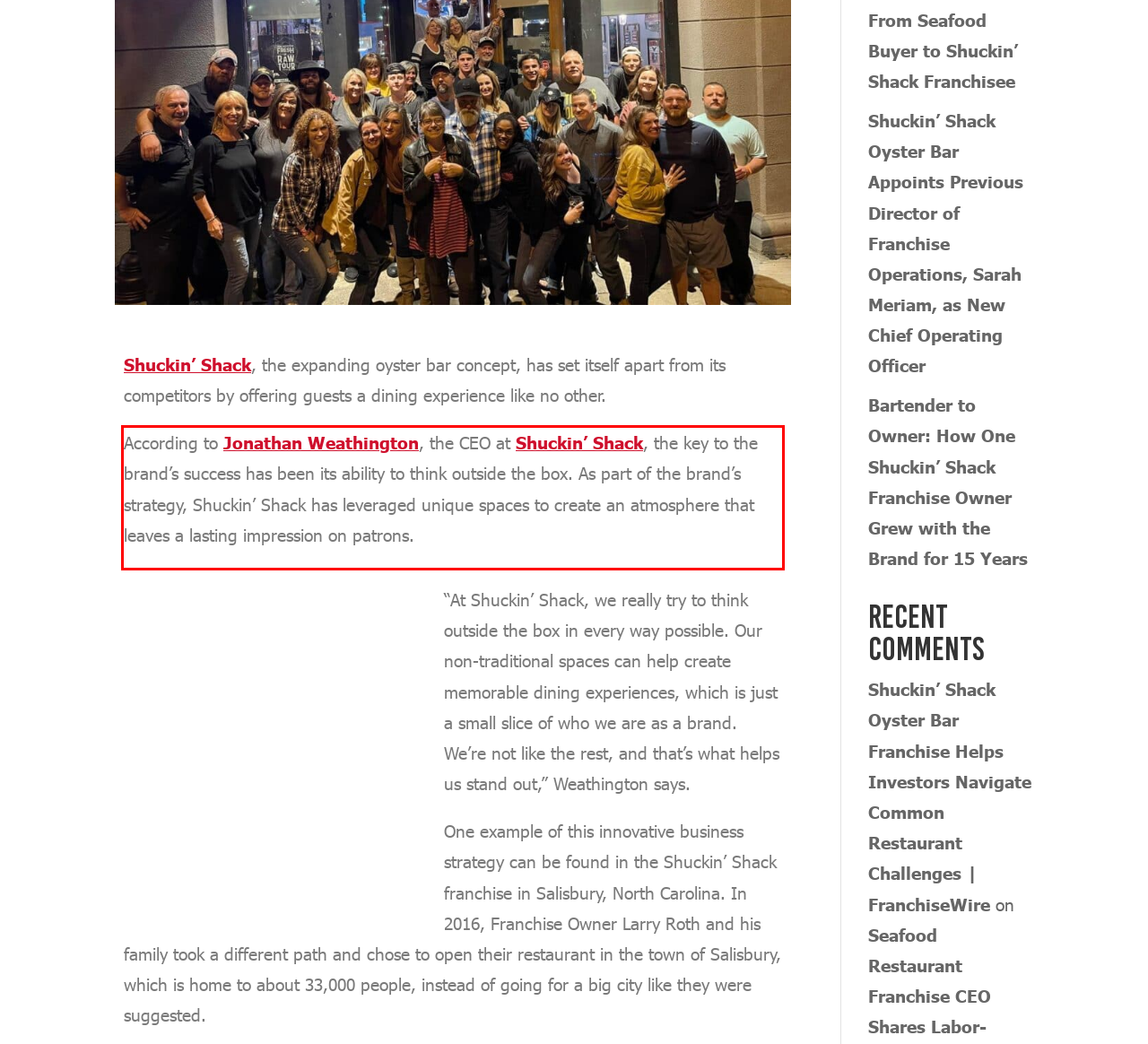Examine the webpage screenshot and use OCR to obtain the text inside the red bounding box.

According to Jonathan Weathington, the CEO at Shuckin’ Shack, the key to the brand’s success has been its ability to think outside the box. As part of the brand’s strategy, Shuckin’ Shack has leveraged unique spaces to create an atmosphere that leaves a lasting impression on patrons.